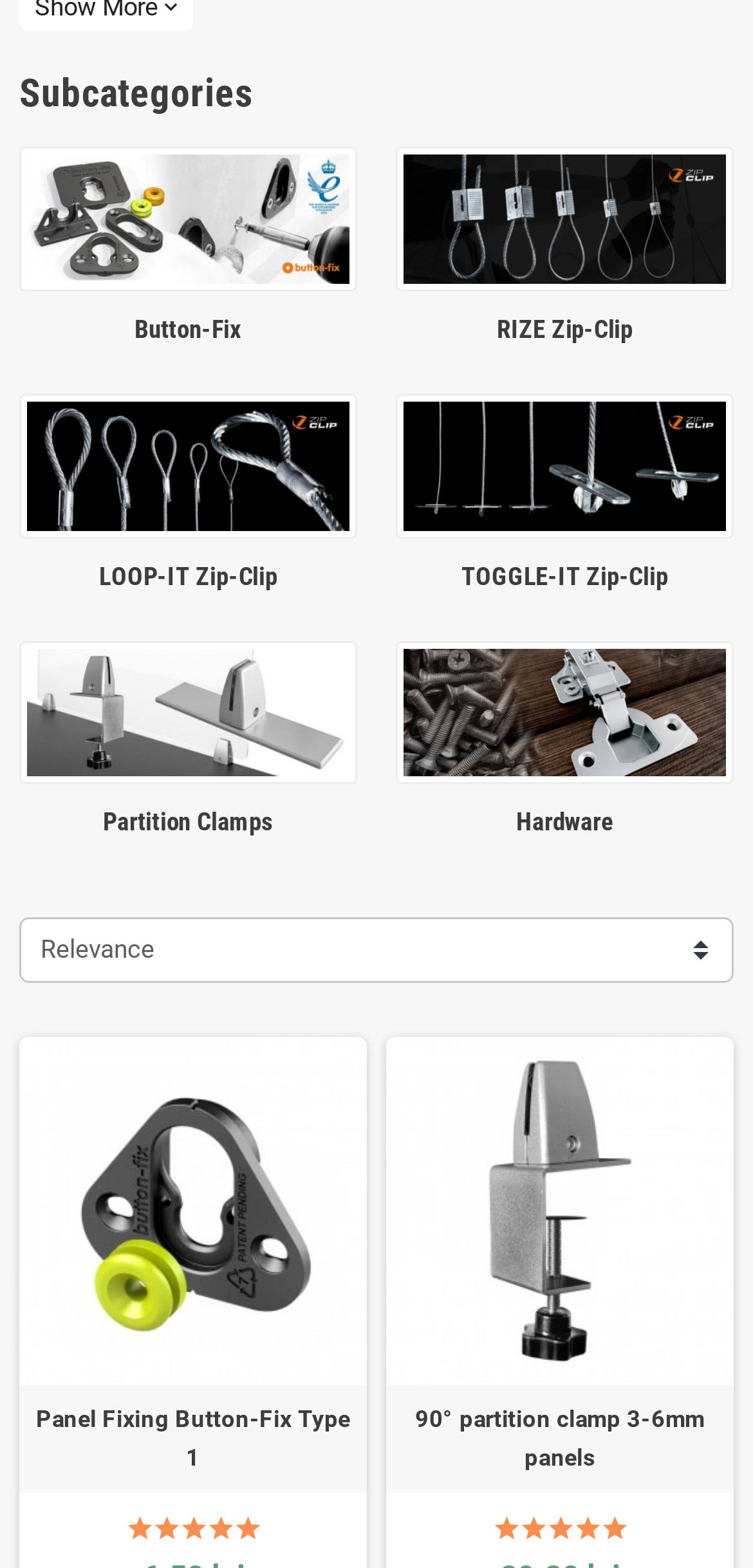Find and provide the bounding box coordinates for the UI element described with: "Hardware".

[0.686, 0.515, 0.814, 0.534]